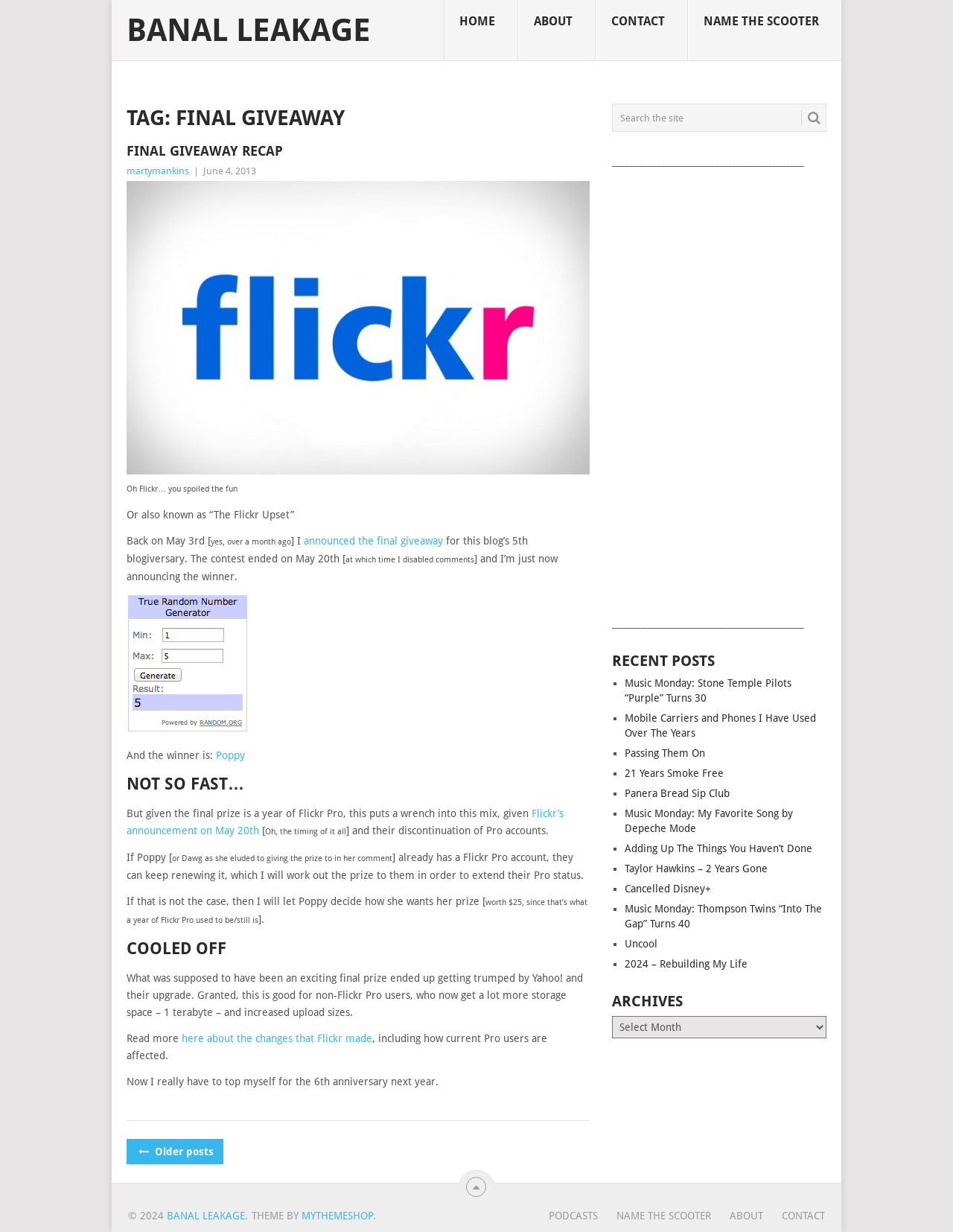What is the name of the winner of the final giveaway?
Refer to the image and offer an in-depth and detailed answer to the question.

The winner of the final giveaway is mentioned in the article as 'Poppy', which is stated in the sentence 'And the winner is: Poppy'.